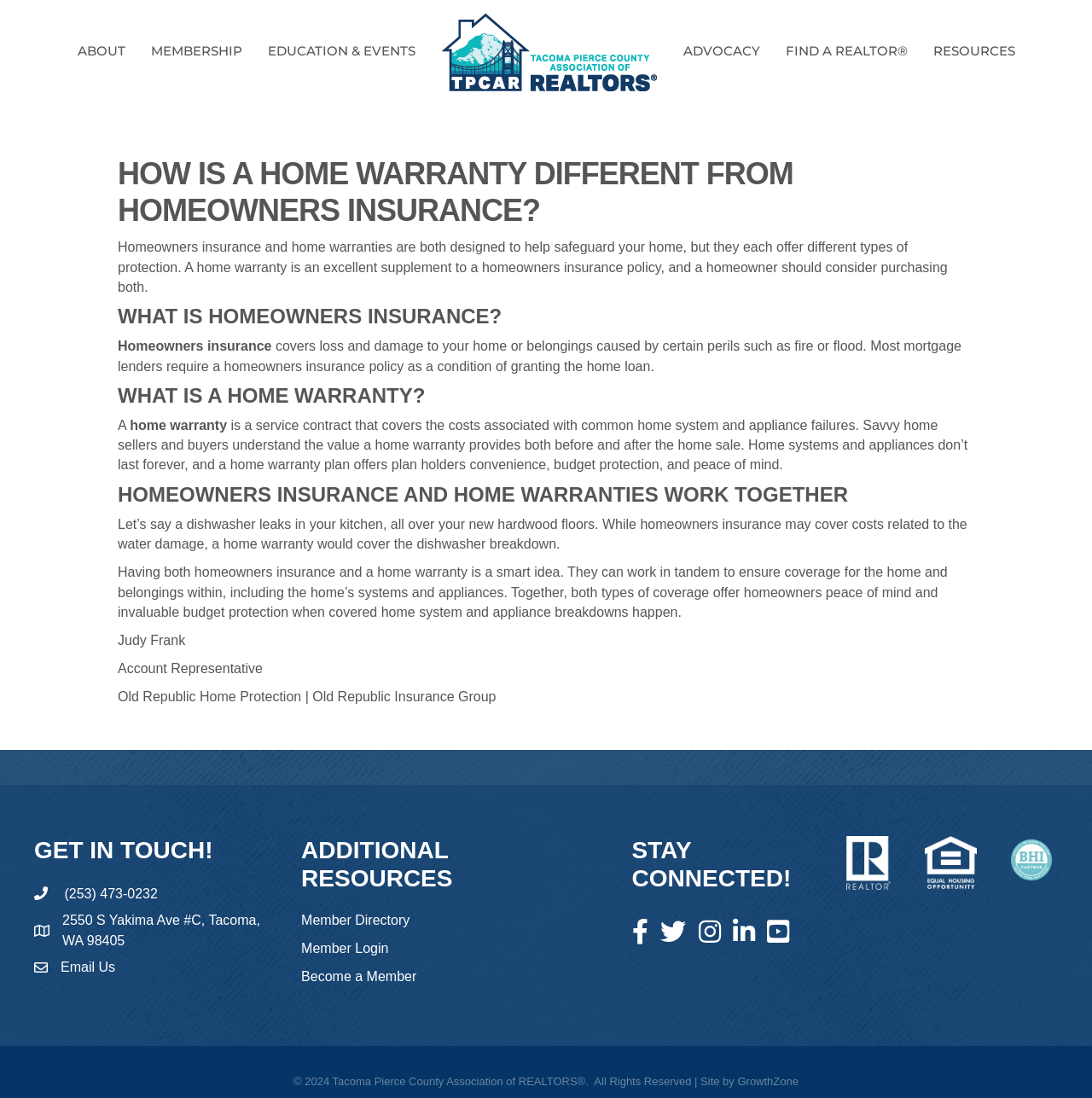Who is the author of the article?
Use the image to answer the question with a single word or phrase.

Judy Frank